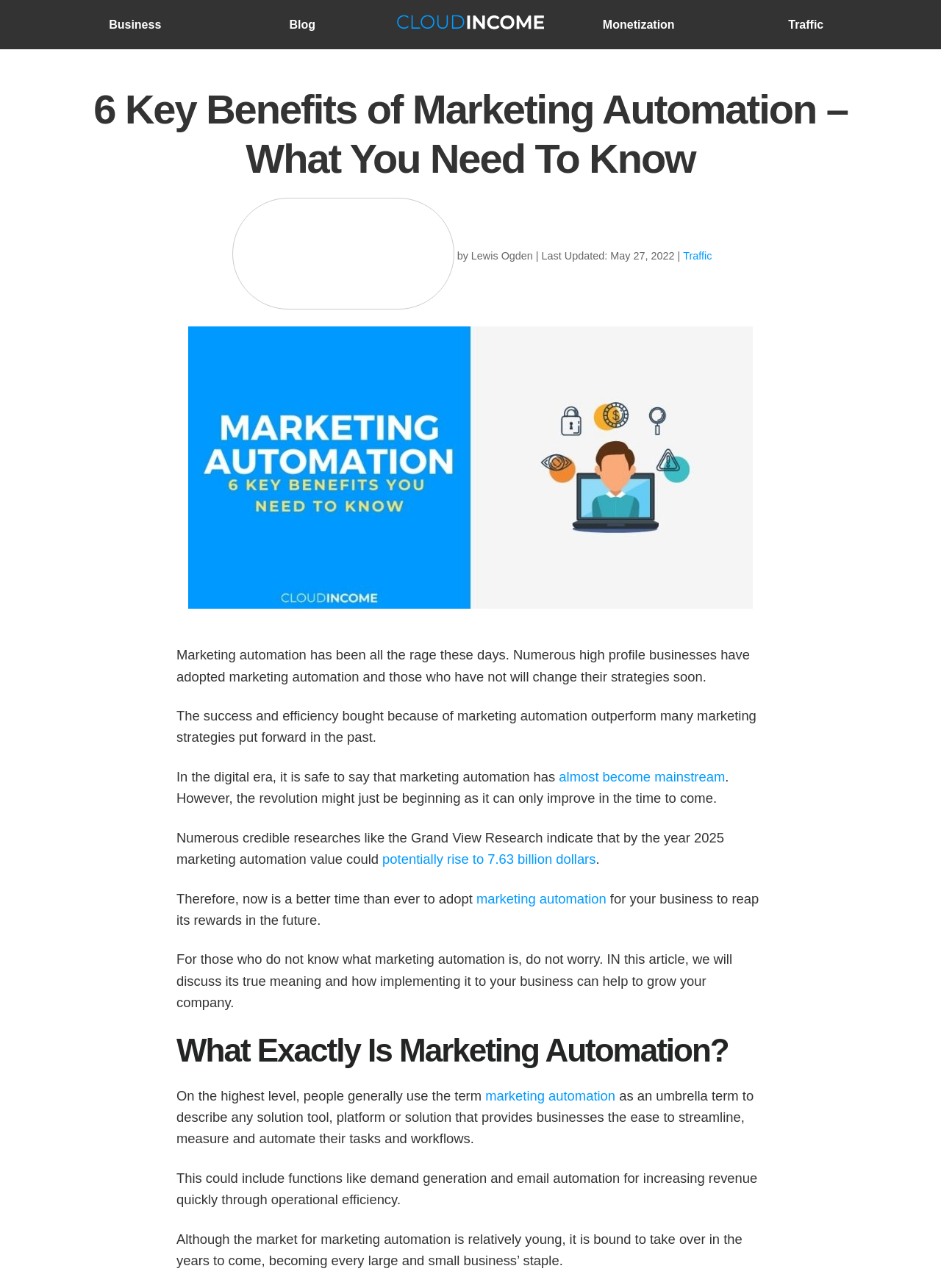What is the topic of this article?
Could you please answer the question thoroughly and with as much detail as possible?

Based on the content of the webpage, it is clear that the topic of this article is marketing automation, as it discusses its benefits, definition, and potential growth in the future.